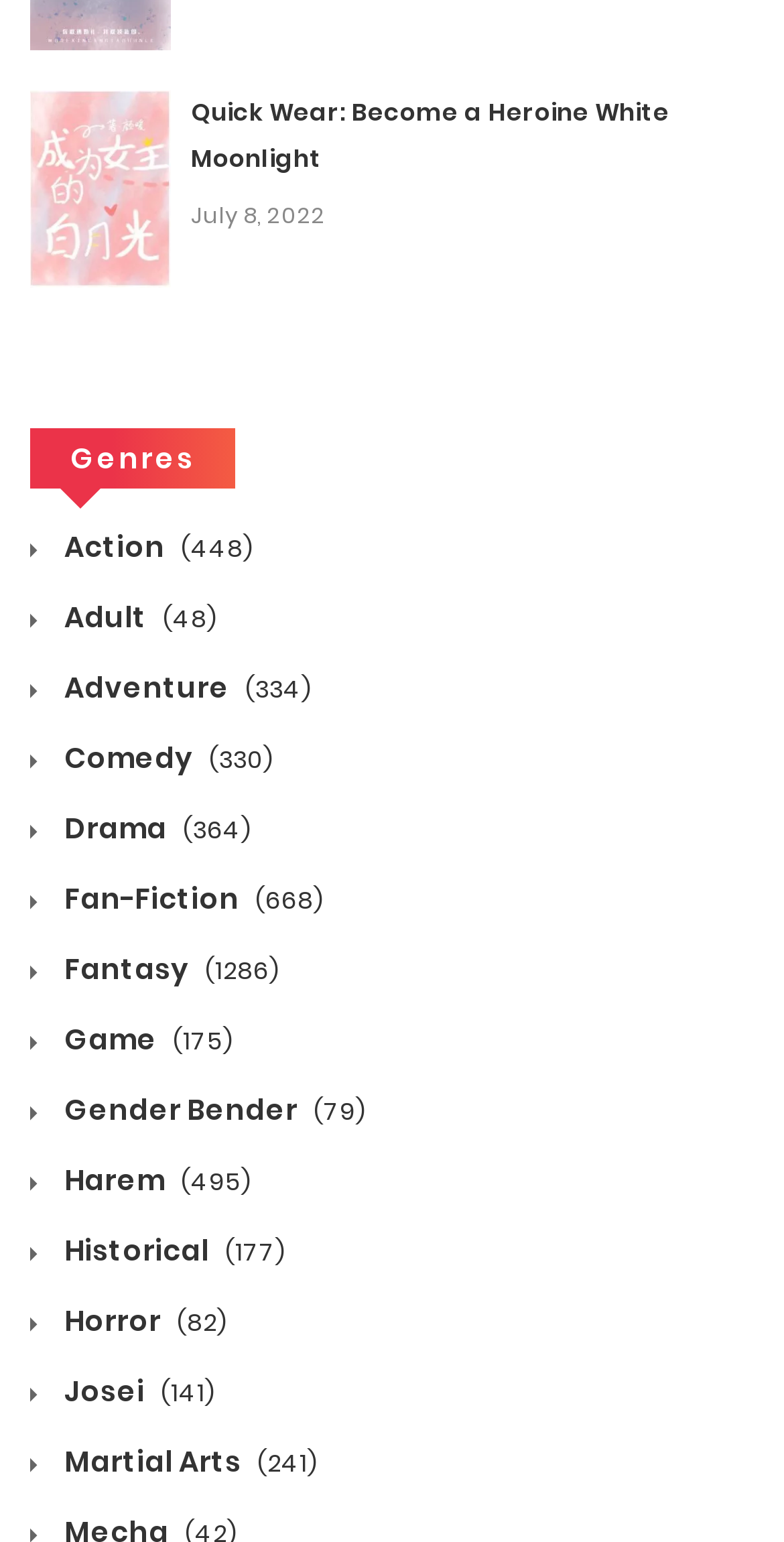How many chapters are listed?
Use the screenshot to answer the question with a single word or phrase.

10